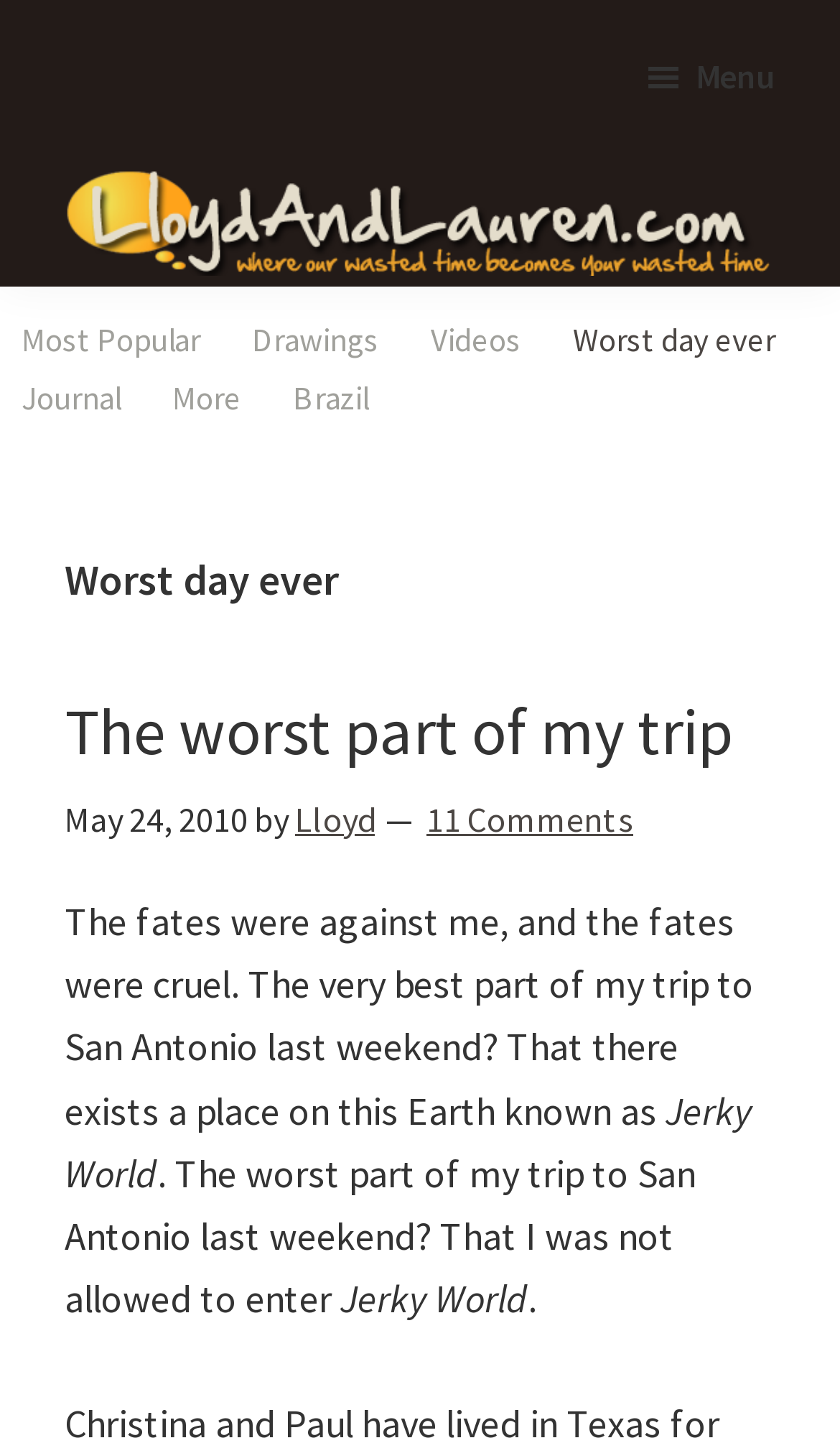Select the bounding box coordinates of the element I need to click to carry out the following instruction: "Read the 'The worst part of my trip' article".

[0.077, 0.478, 0.872, 0.535]